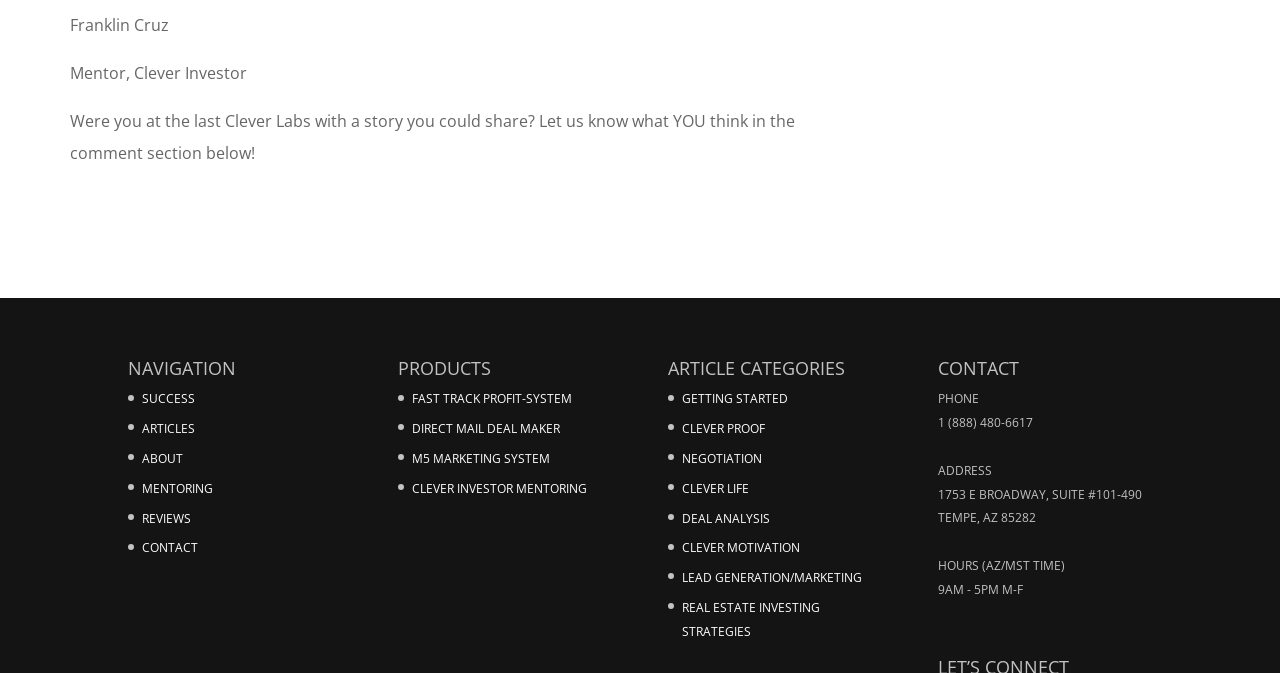Find the bounding box coordinates of the element to click in order to complete the given instruction: "Click on the 'FAST TRACK PROFIT-SYSTEM' link."

[0.322, 0.58, 0.447, 0.605]